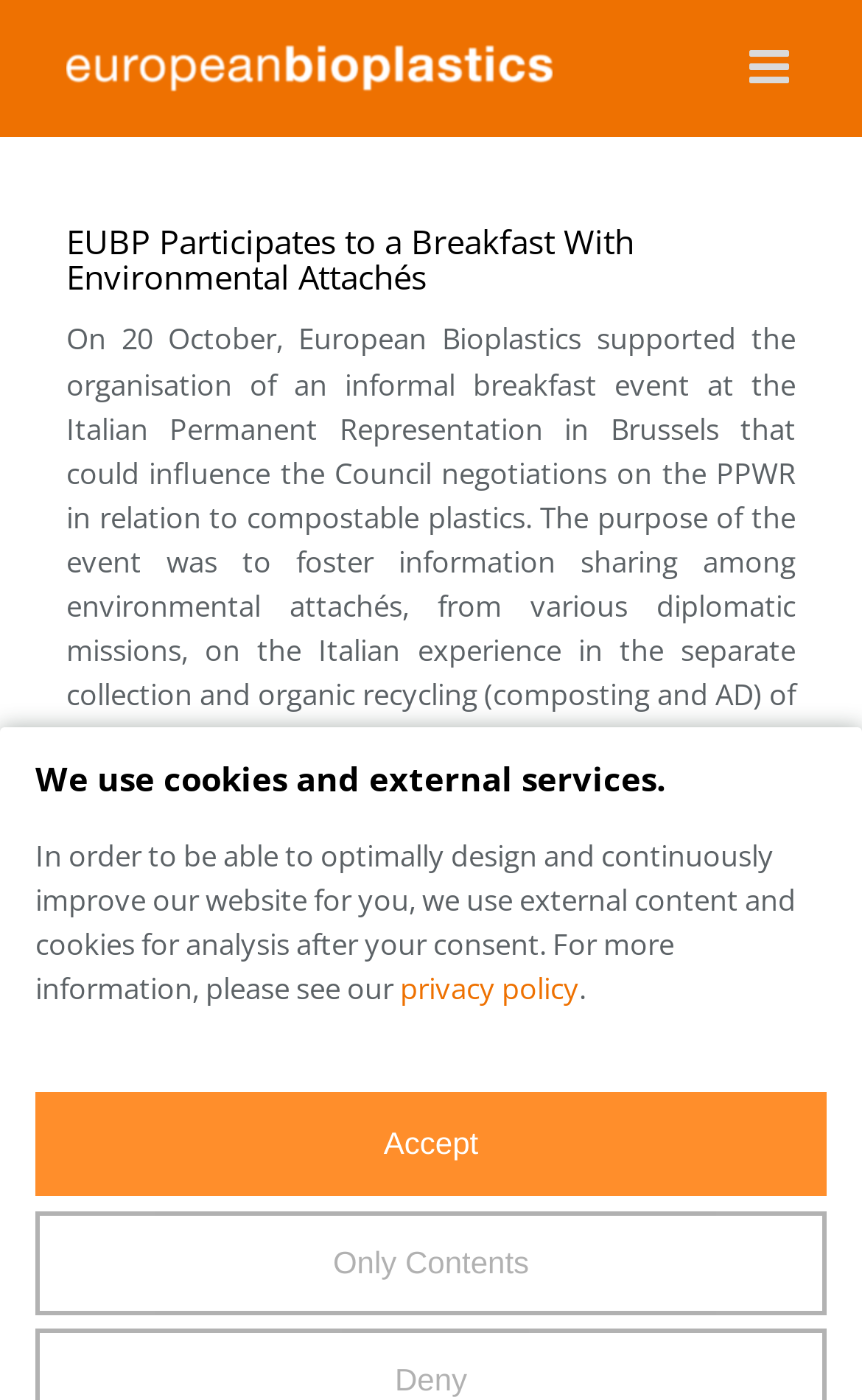Provide a single word or phrase answer to the question: 
What is the purpose of the event?

Foster information sharing